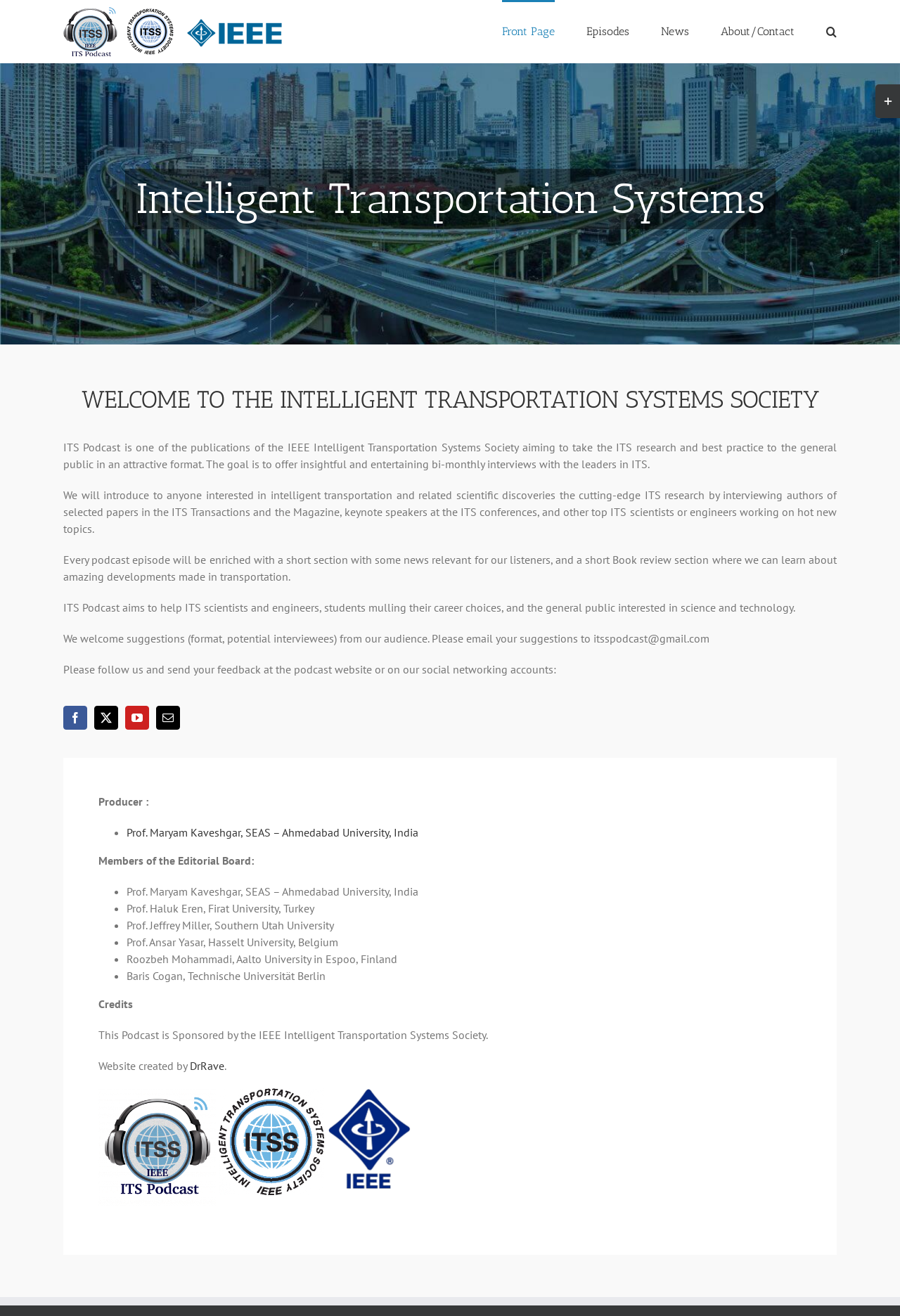Determine the bounding box coordinates of the element's region needed to click to follow the instruction: "Click the ITS Podcast Logo". Provide these coordinates as four float numbers between 0 and 1, formatted as [left, top, right, bottom].

[0.07, 0.005, 0.317, 0.043]